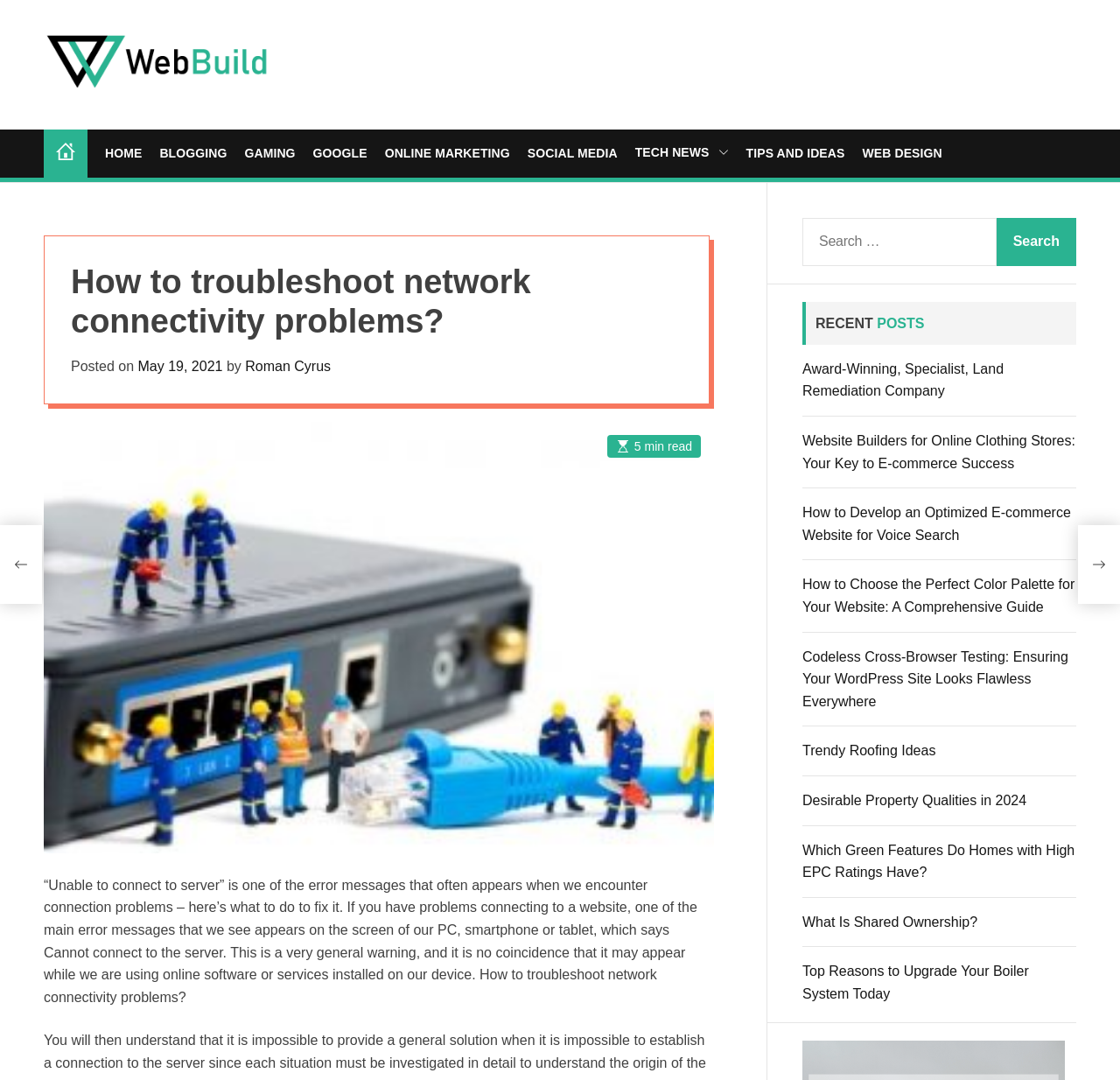Give a complete and precise description of the webpage's appearance.

This webpage is about troubleshooting network connectivity problems. At the top left, there is a logo of "Web Build" with a link to the website's homepage. Next to it, there is a navigation menu with links to various categories such as "Home", "Blogging", "Gaming", and more.

Below the navigation menu, there is a header section with a heading that reads "How to troubleshoot network connectivity problems?" followed by the date "May 19, 2021" and the author's name "Roman Cyrus". 

To the right of the header section, there is a figure with an image related to the topic. Below the image, there is a text that reads "5 min read" indicating the estimated time it takes to read the article.

The main content of the webpage is a long paragraph that explains the error message "Unable to connect to server" and provides solutions to fix it. The text is divided into several sections with headings and subheadings.

On the right side of the webpage, there is a search bar with a button labeled "Search". Below the search bar, there is a section titled "RECENT POSTS" with links to several recent articles on various topics such as e-commerce, website development, and real estate.

At the bottom left and right corners of the webpage, there are two links with no text, which may be used for navigation or other purposes.